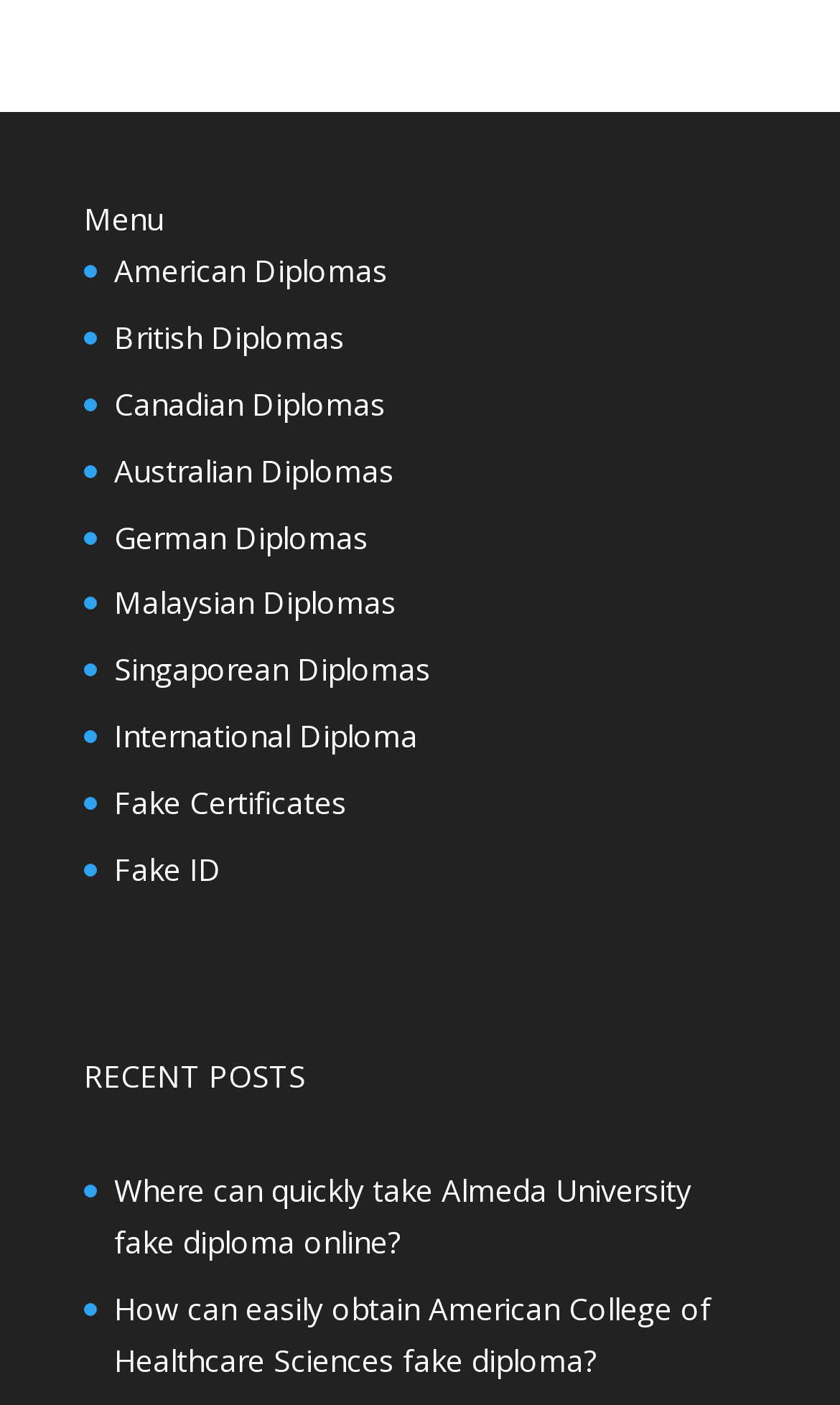What is the theme of the webpage?
Analyze the image and deliver a detailed answer to the question.

I analyzed the content of the webpage and saw that it provides links to various types of fake diplomas and certificates, as well as recent posts related to obtaining them. Therefore, the theme of the webpage is fake diplomas and certificates.